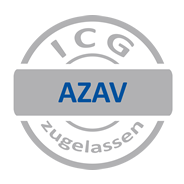Answer the question using only one word or a concise phrase: What does the 'ICG zugelassen' inscription indicate?

Authorization status